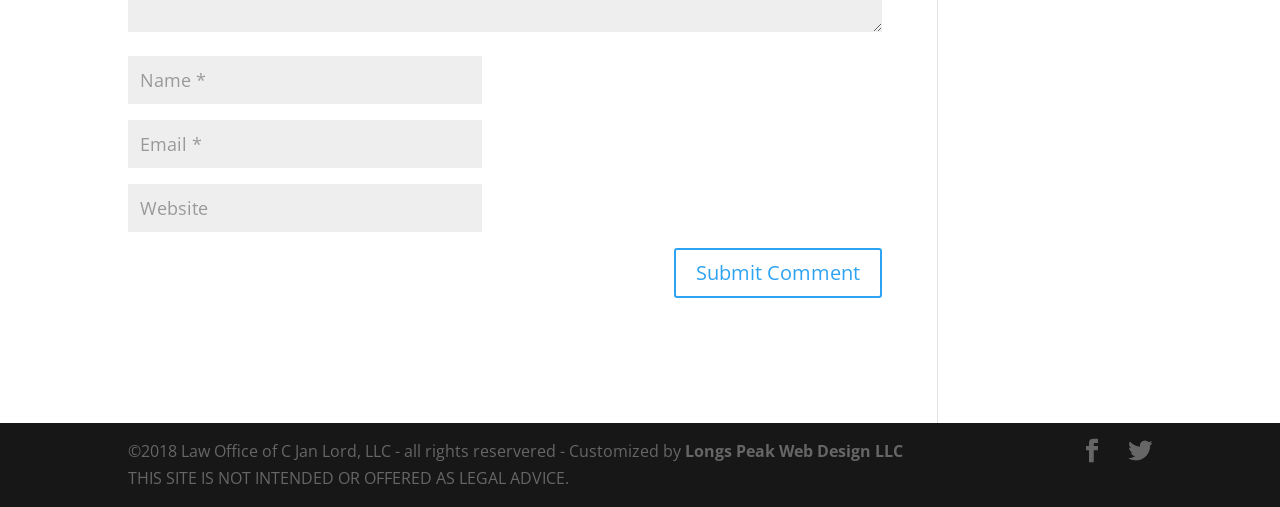How many social media links are present?
Using the image, elaborate on the answer with as much detail as possible.

There are two links with OCR text '' and '', which are likely social media links, possibly representing Facebook and Twitter.